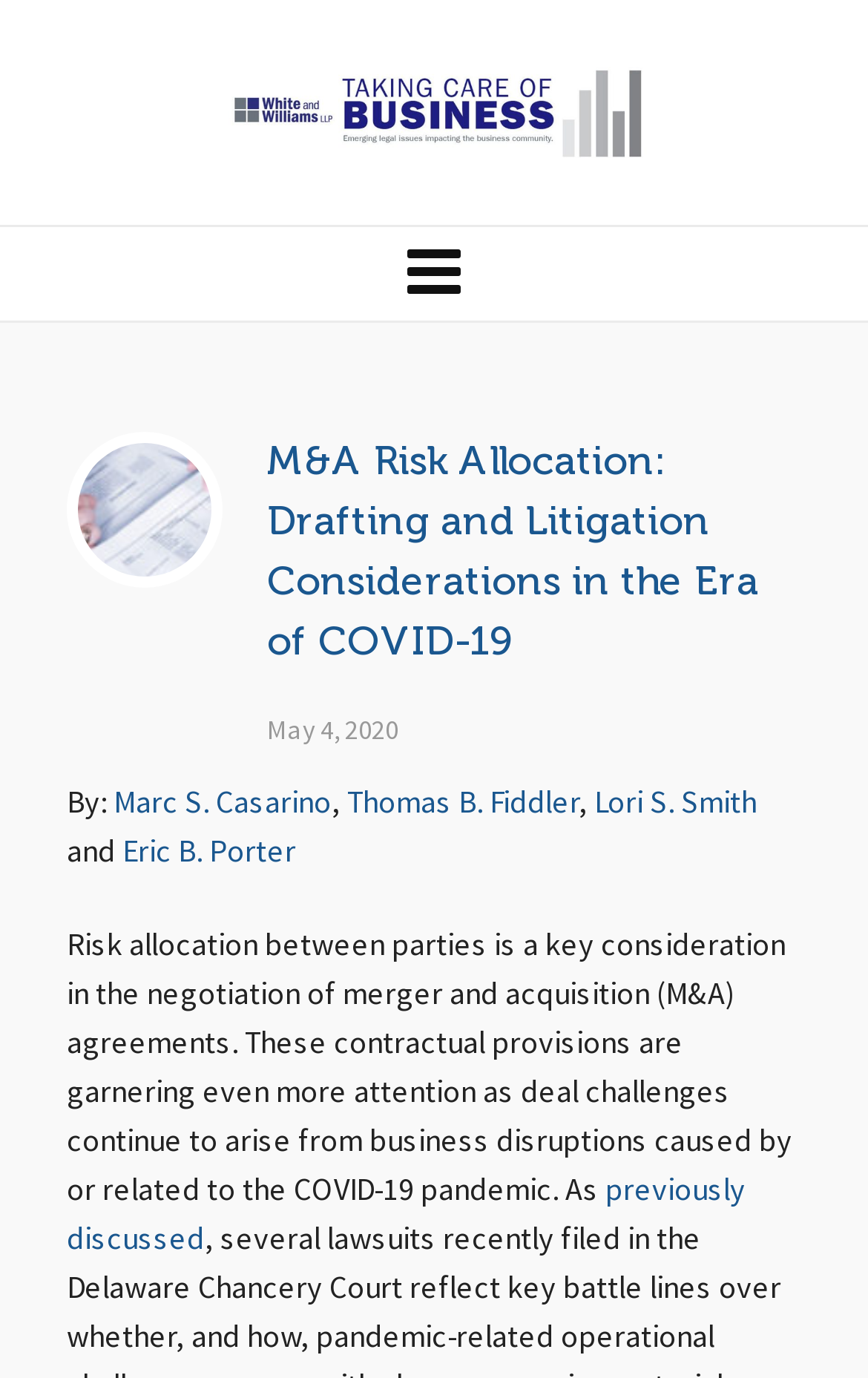What is the context of the article?
Examine the image closely and answer the question with as much detail as possible.

I determined the context of the article by looking at the text 'COVID-19 pandemic' which is mentioned in the article heading and body.